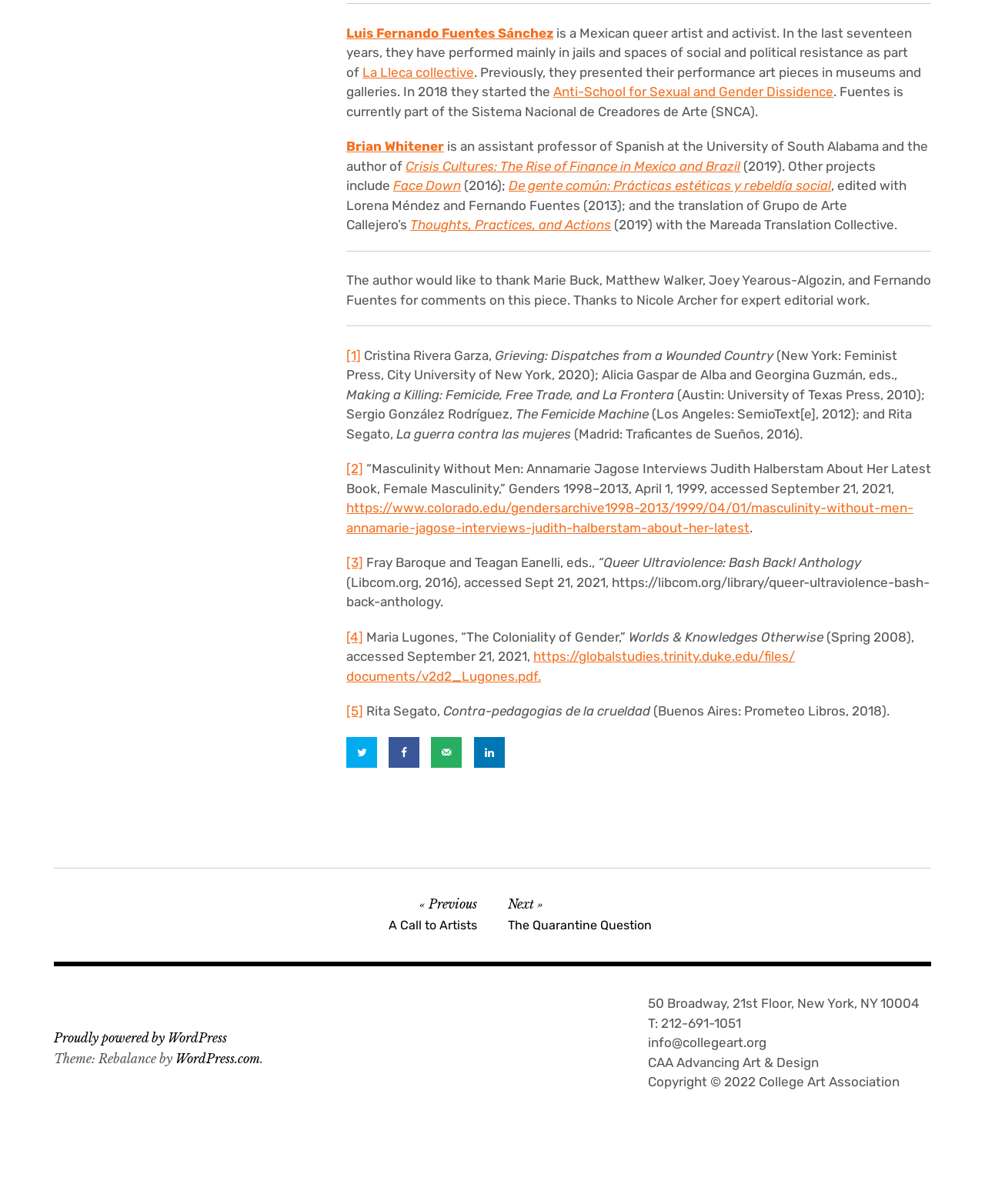Provide a brief response to the question below using one word or phrase:
Who is Luis Fernando Fuentes Sánchez?

Mexican queer artist and activist